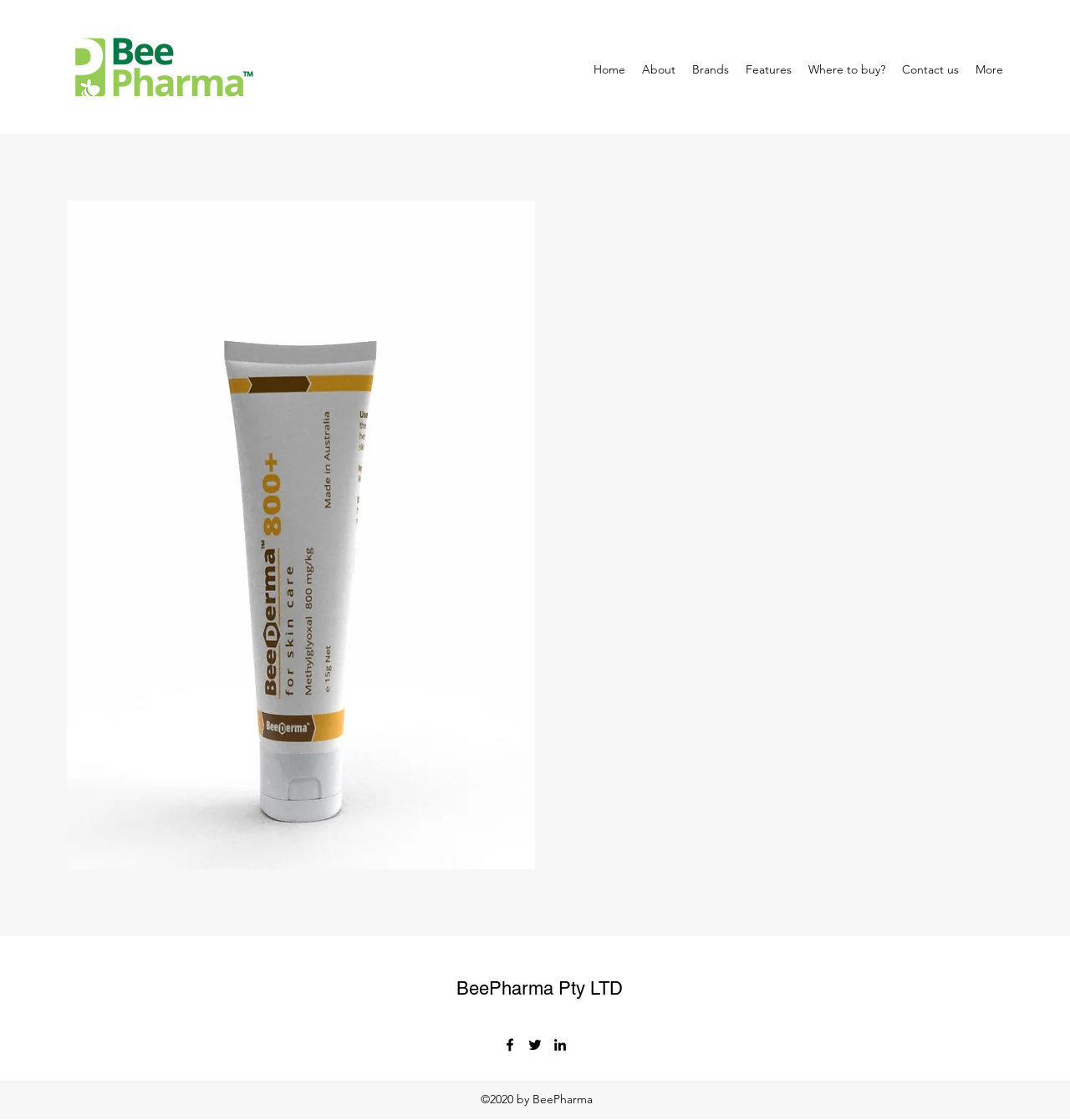Please specify the bounding box coordinates of the clickable section necessary to execute the following command: "Click the BeePharma logo".

[0.062, 0.026, 0.244, 0.097]